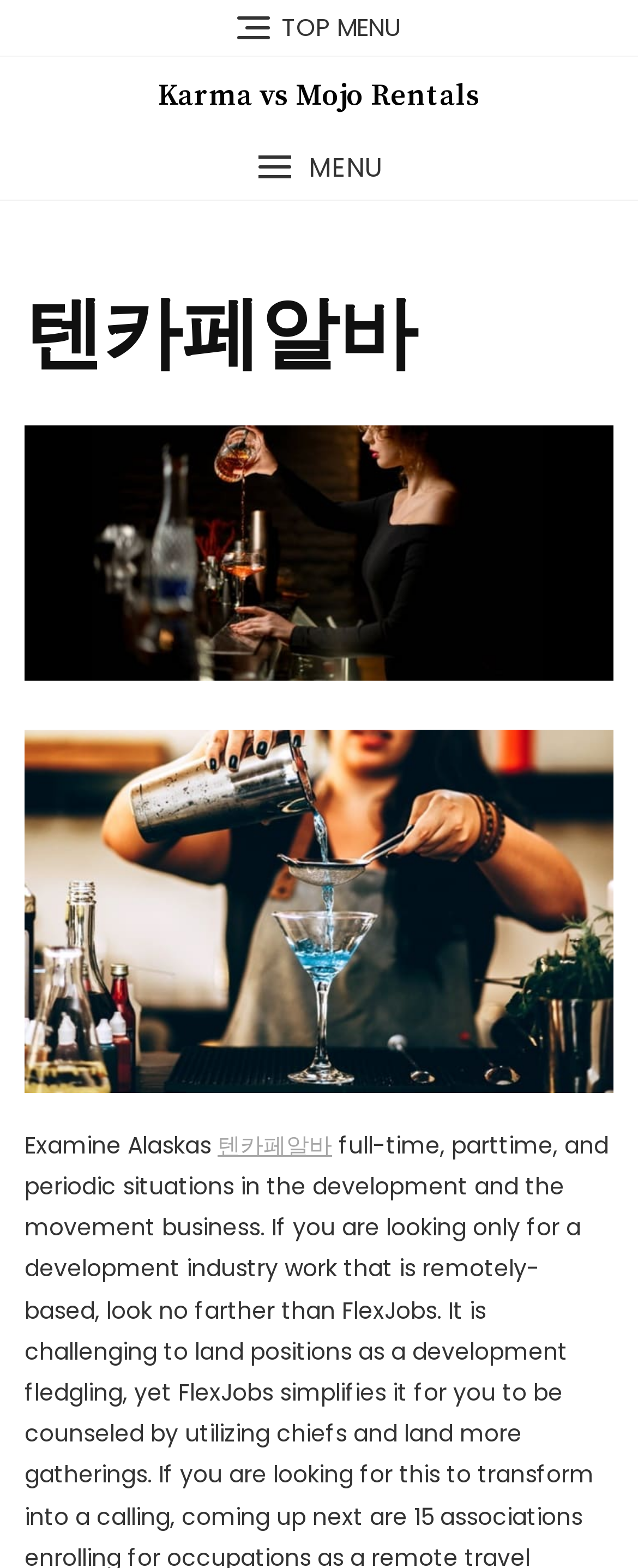What is the main topic of the webpage?
Please provide an in-depth and detailed response to the question.

The main topic of the webpage can be inferred from the heading element with the text '텐카페알바' which is prominently displayed on the webpage, and also from the figure element that contains the text 'Examine Alaskas 텐카페알바'.